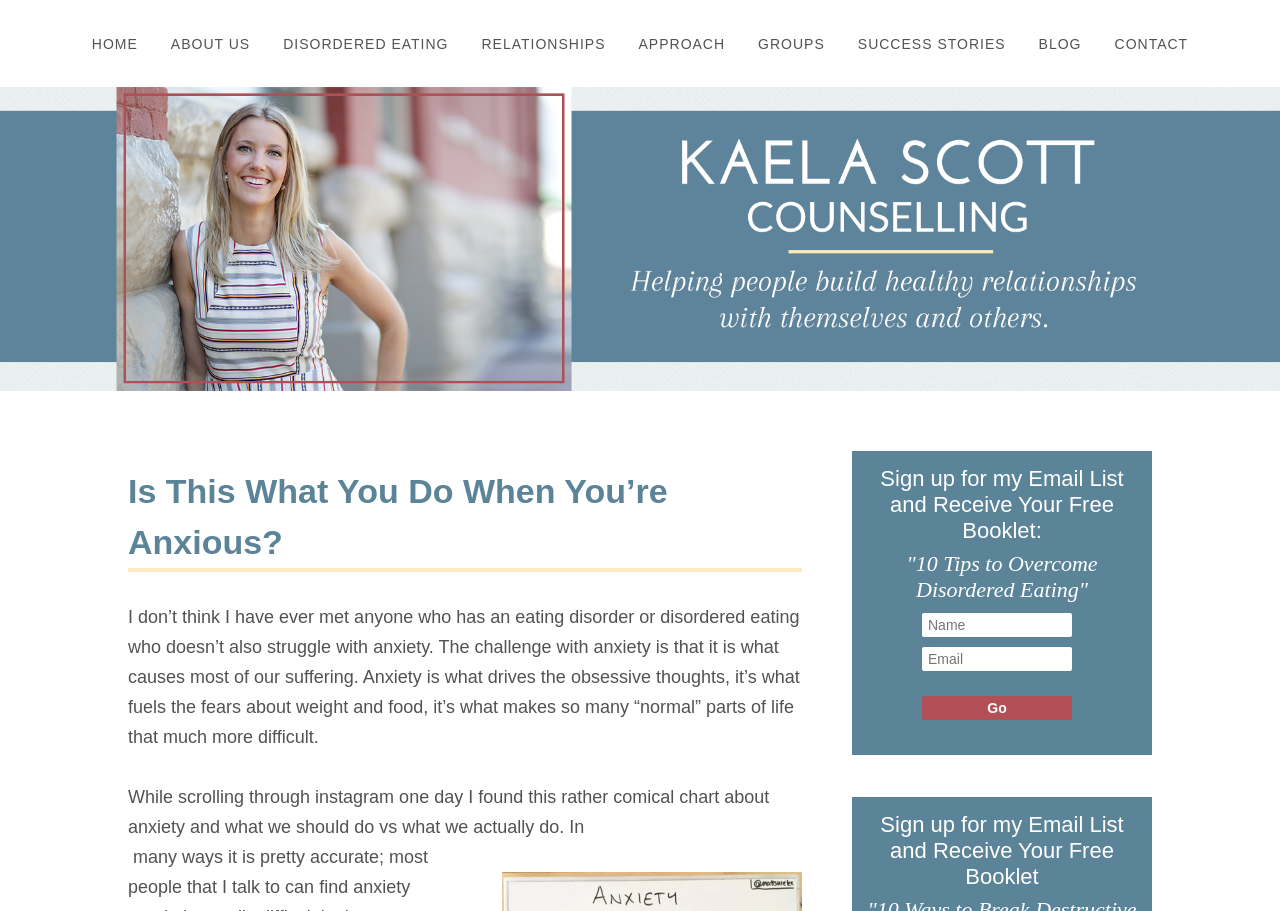What is the purpose of the 'Go' button on this webpage?
Based on the screenshot, provide your answer in one word or phrase.

To submit email signup form